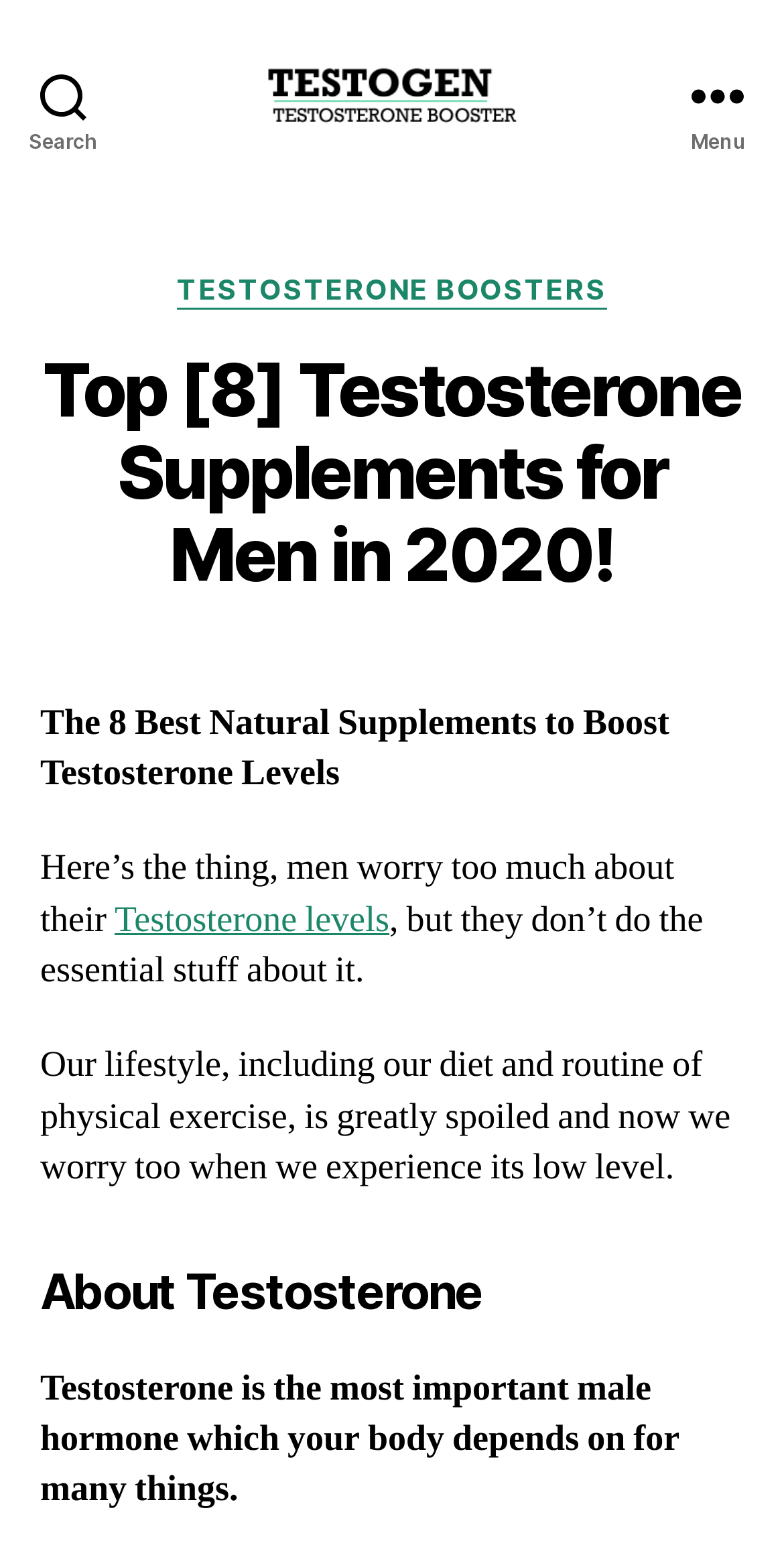From the element description: "Menu", extract the bounding box coordinates of the UI element. The coordinates should be expressed as four float numbers between 0 and 1, in the order [left, top, right, bottom].

[0.831, 0.0, 1.0, 0.124]